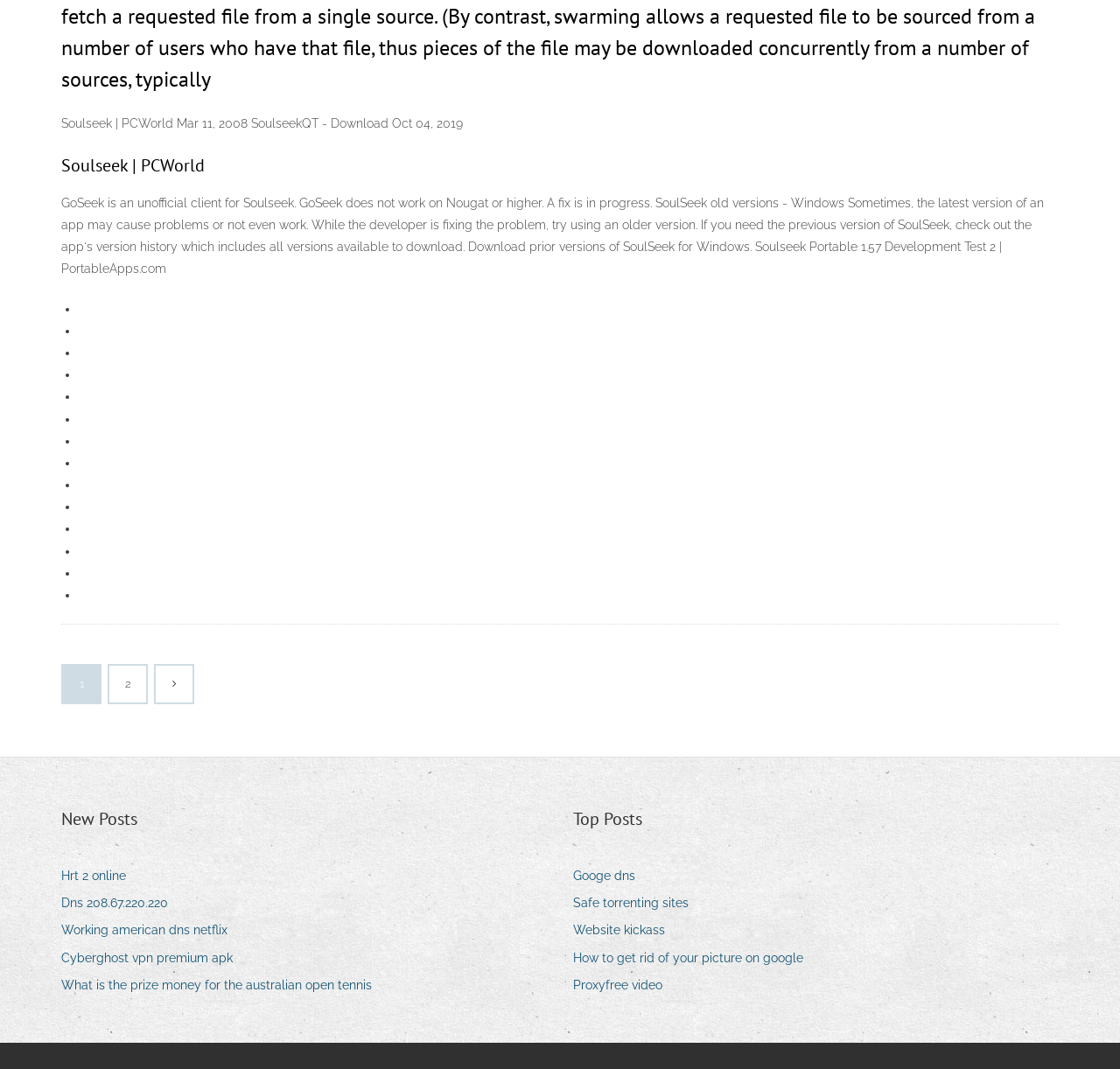Given the description of a UI element: "Hrt 2 online", identify the bounding box coordinates of the matching element in the webpage screenshot.

[0.055, 0.809, 0.124, 0.831]